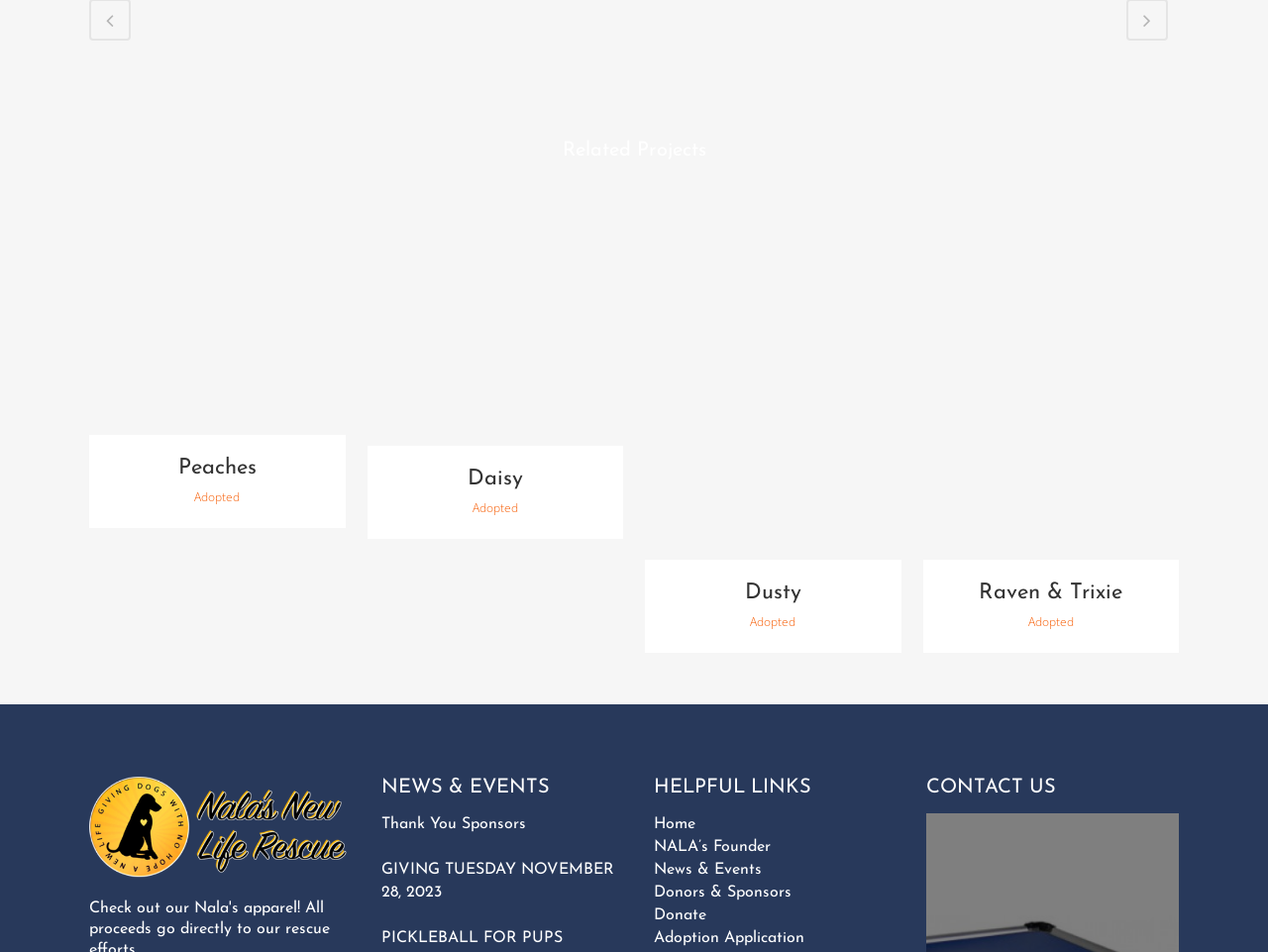Can you provide the bounding box coordinates for the element that should be clicked to implement the instruction: "check NEWS & EVENTS"?

[0.301, 0.813, 0.492, 0.842]